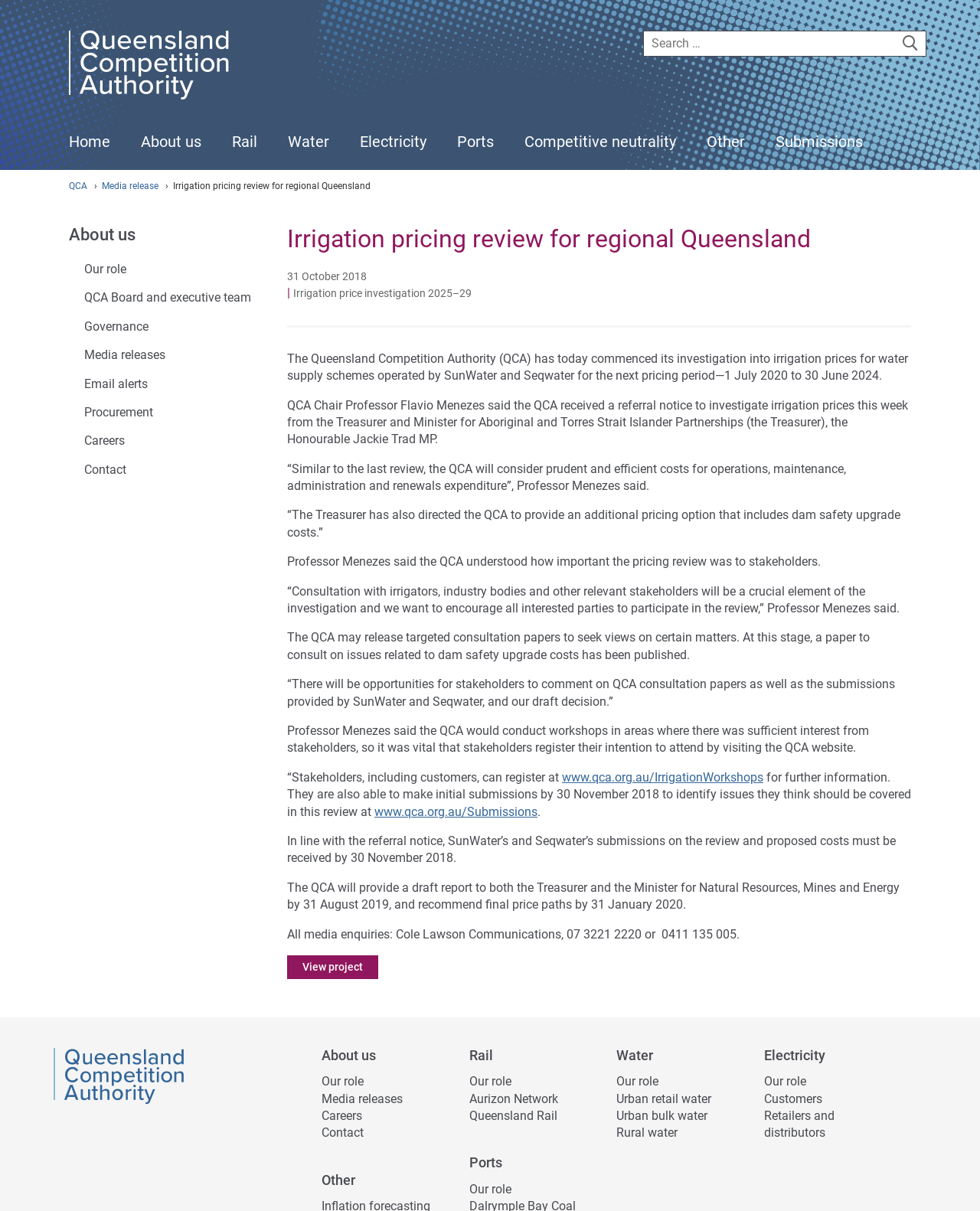What is the name of the water supply scheme mentioned in the 'Water' menu item?
Using the information from the image, give a concise answer in one word or a short phrase.

SunWater